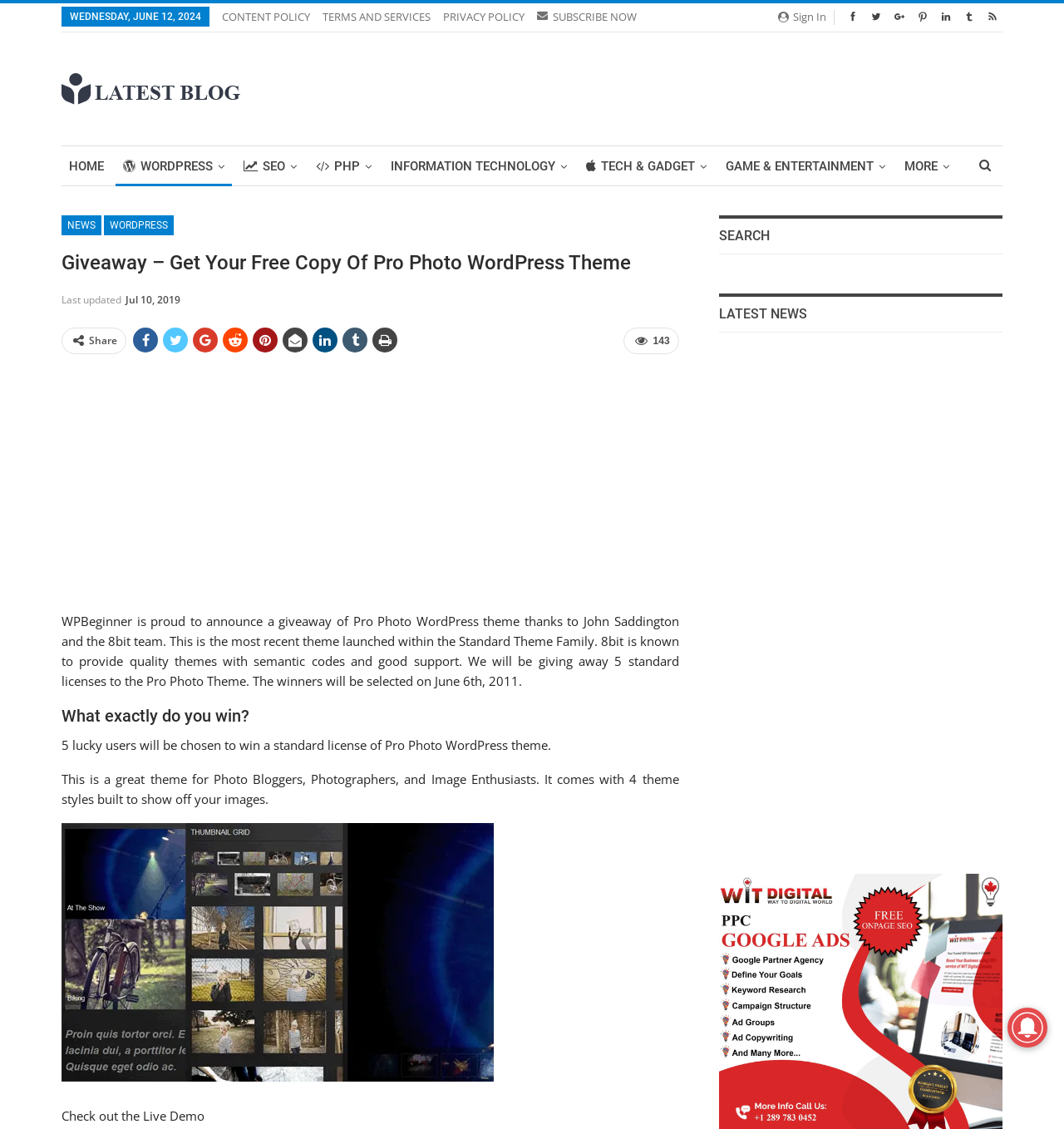Can you determine the bounding box coordinates of the area that needs to be clicked to fulfill the following instruction: "Search for something"?

[0.675, 0.202, 0.723, 0.216]